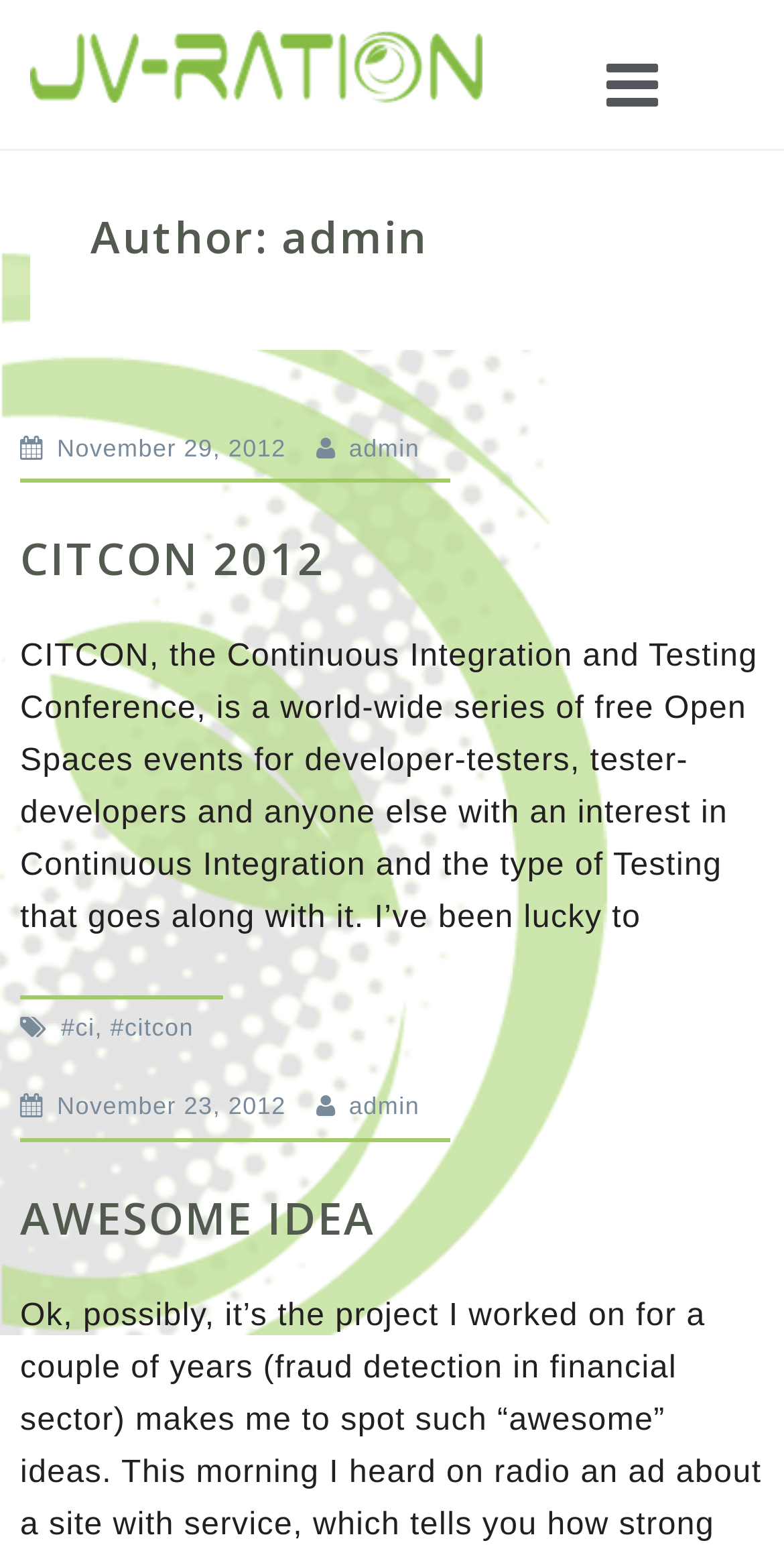Can you find the bounding box coordinates of the area I should click to execute the following instruction: "go to JV-ration homepage"?

[0.038, 0.031, 0.615, 0.053]